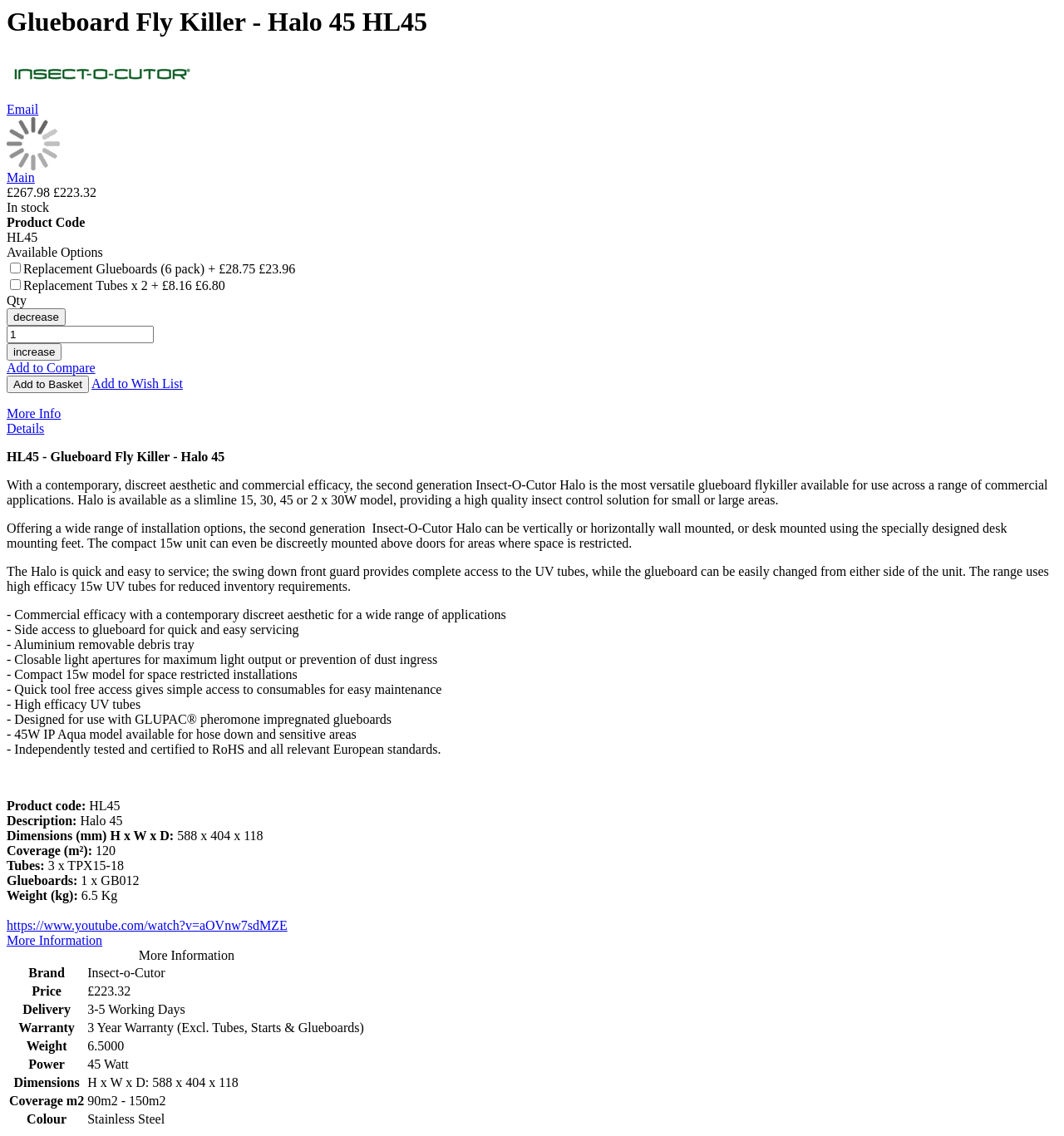Please give a succinct answer using a single word or phrase:
What is the price of the Glueboard Fly Killer?

£267.98